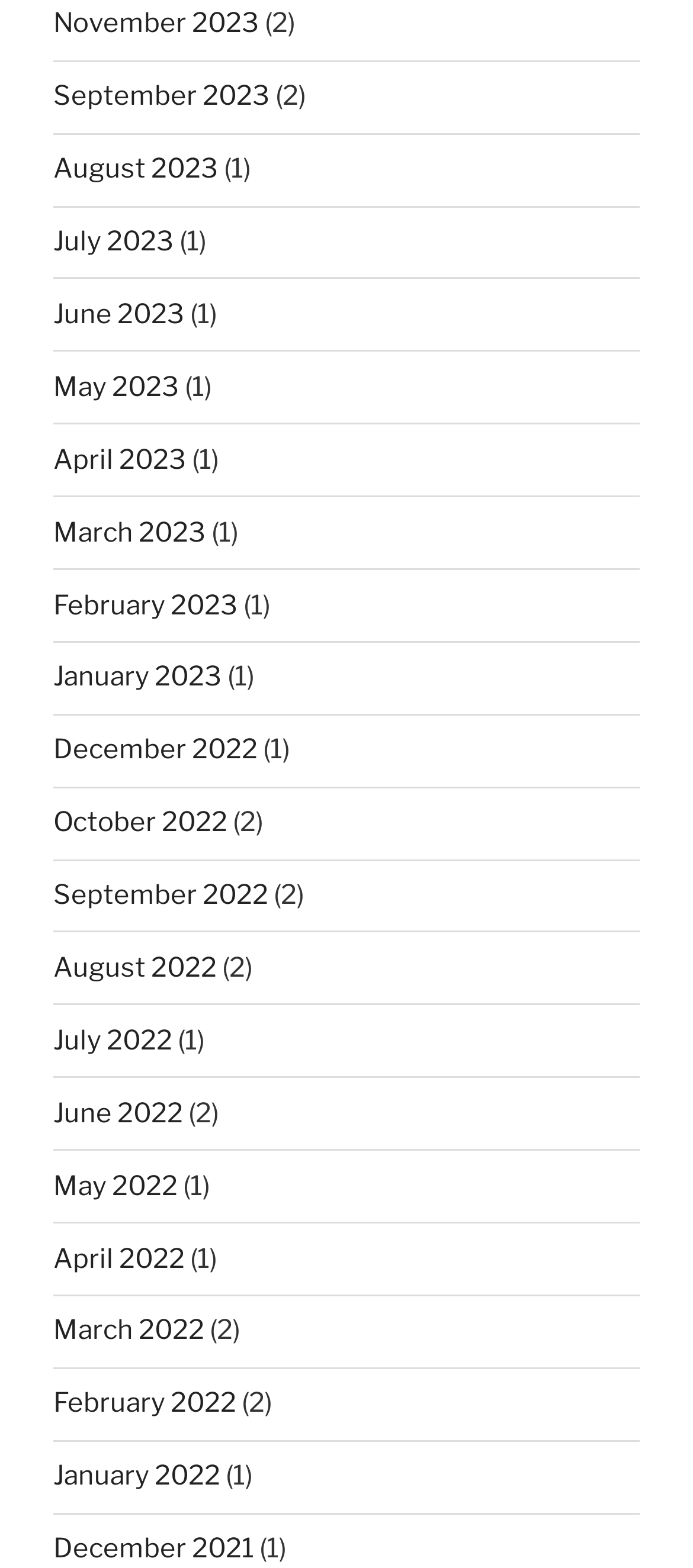Please find the bounding box coordinates for the clickable element needed to perform this instruction: "Go to September 2023".

[0.077, 0.051, 0.39, 0.072]